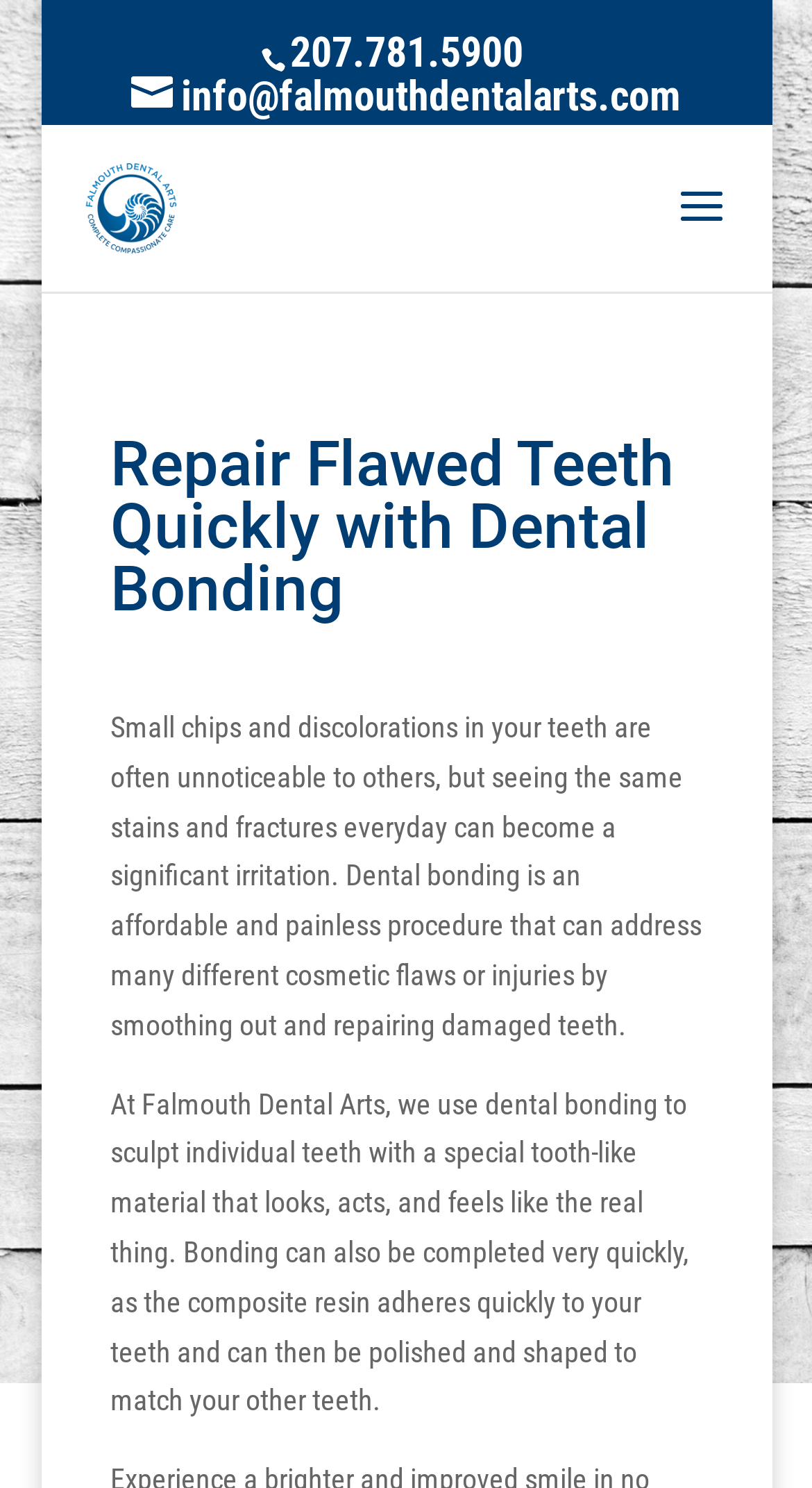What is the email address of Falmouth Dental Arts?
Look at the webpage screenshot and answer the question with a detailed explanation.

I found the email address by looking at the link element with the text 'info@falmouthdentalarts.com' which is located at the top of the page.